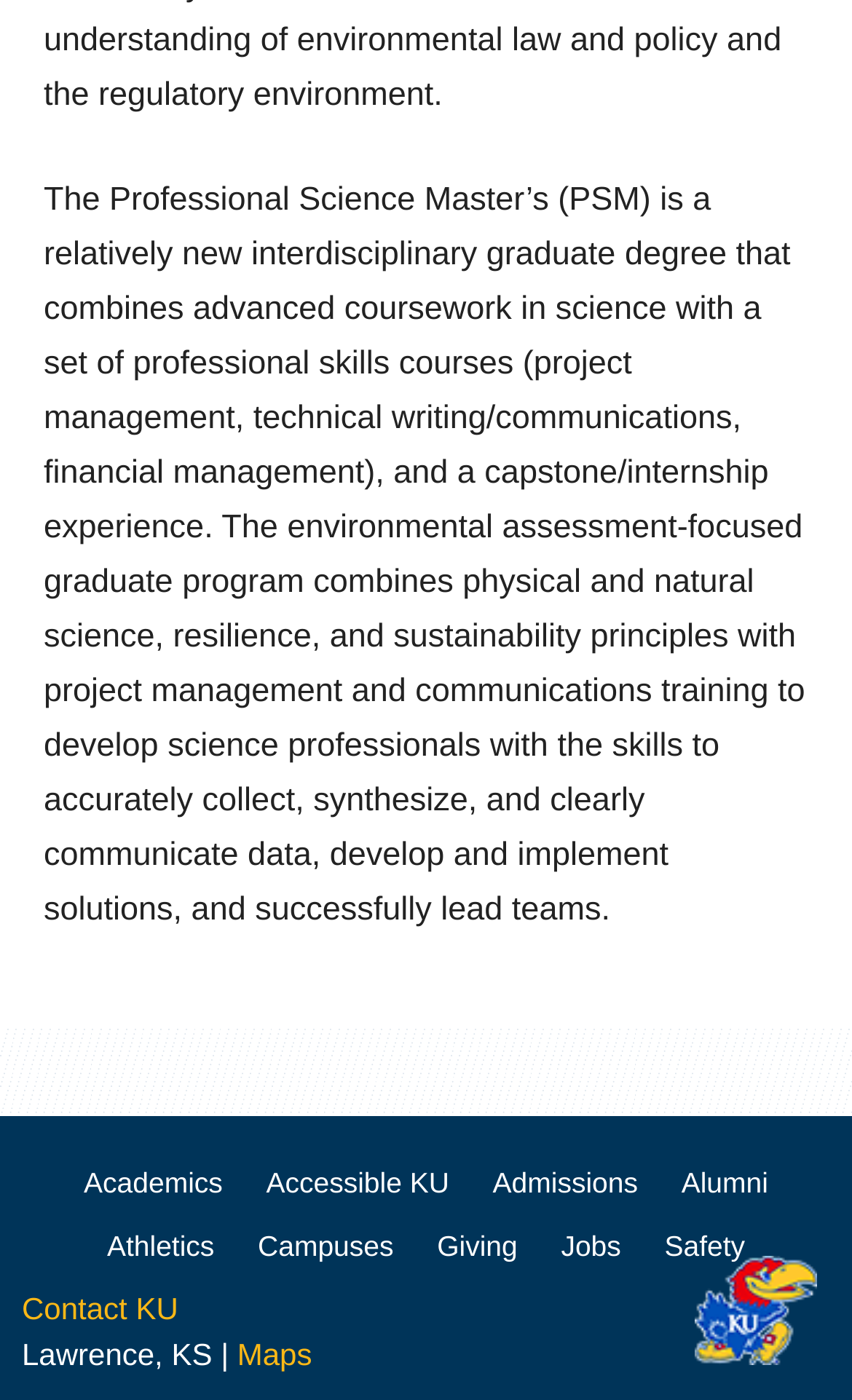Show the bounding box coordinates of the element that should be clicked to complete the task: "Learn about Indian Dosa Night".

None